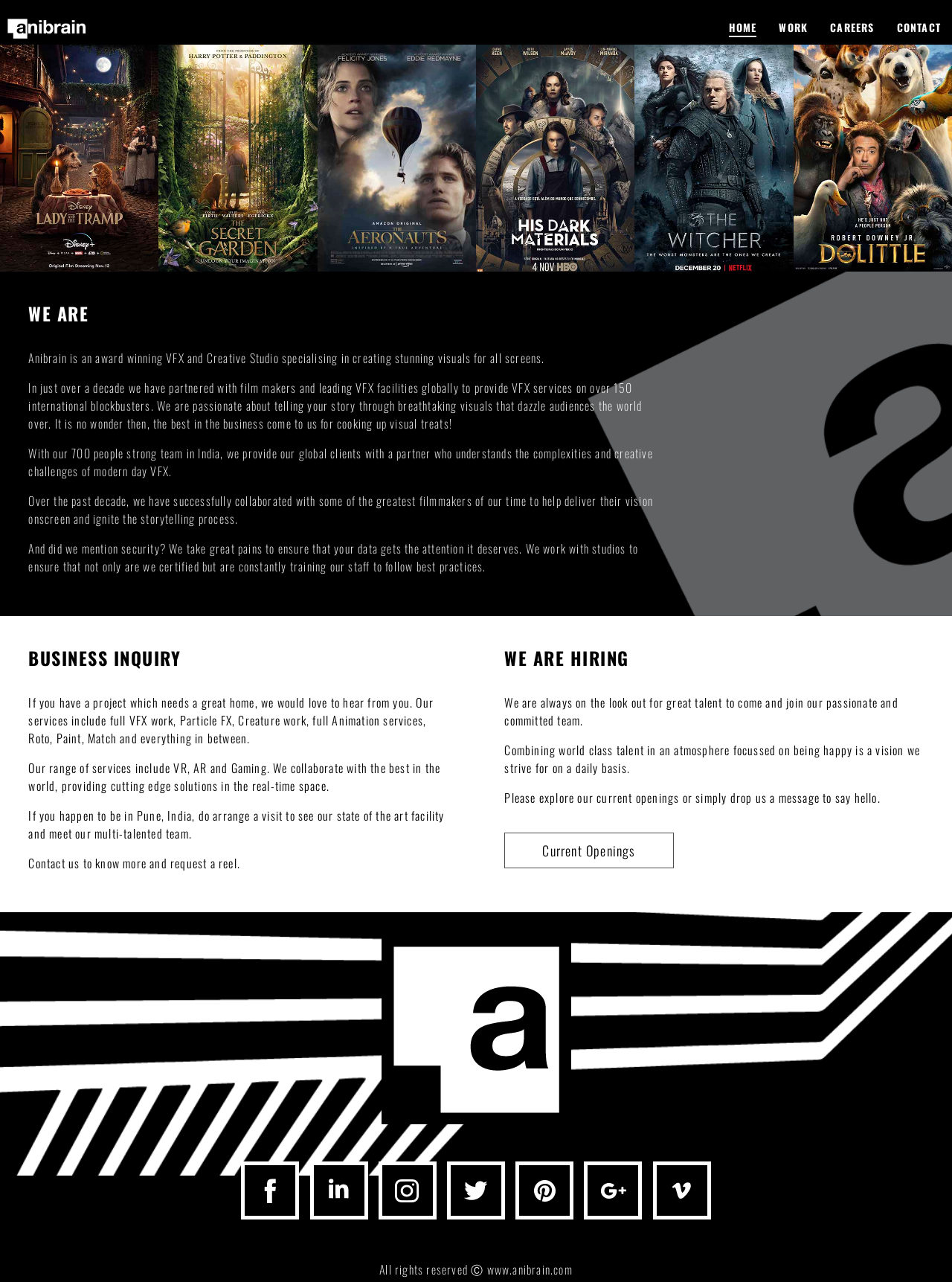What is the company's policy on data security?
Using the image, elaborate on the answer with as much detail as possible.

I read the StaticText element [125] which states 'And did we mention security? We take great pains to ensure that your data gets the attention it deserves. We work with studios to ensure that not only are we certified but are constantly training our staff to follow best practices.' This indicates that the company takes data security seriously and has measures in place to protect it.